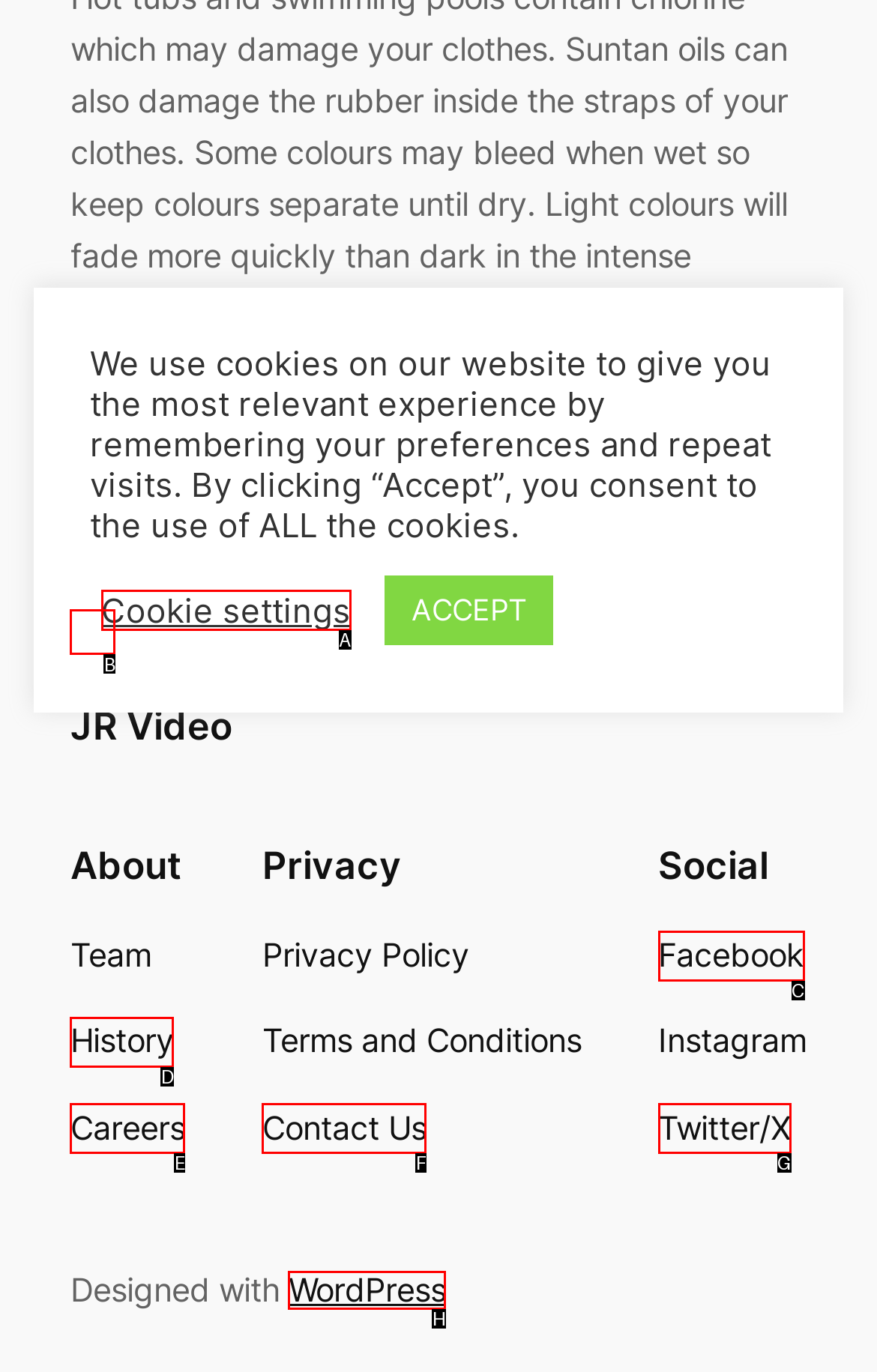Choose the option that best matches the element: Careers
Respond with the letter of the correct option.

E